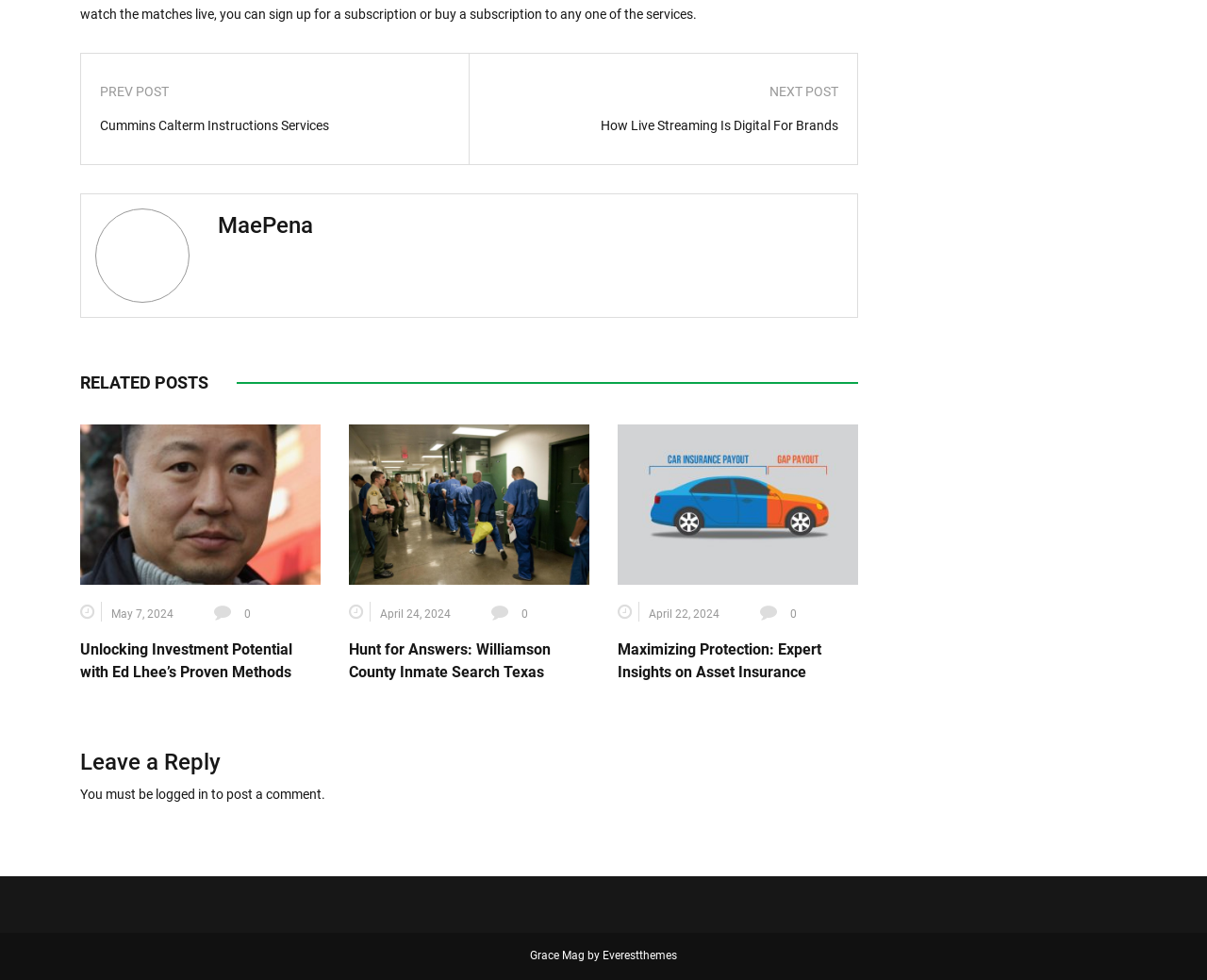Could you indicate the bounding box coordinates of the region to click in order to complete this instruction: "Check the date of the 'Hunt for Answers: Williamson County Inmate Search Texas' post".

[0.315, 0.62, 0.373, 0.633]